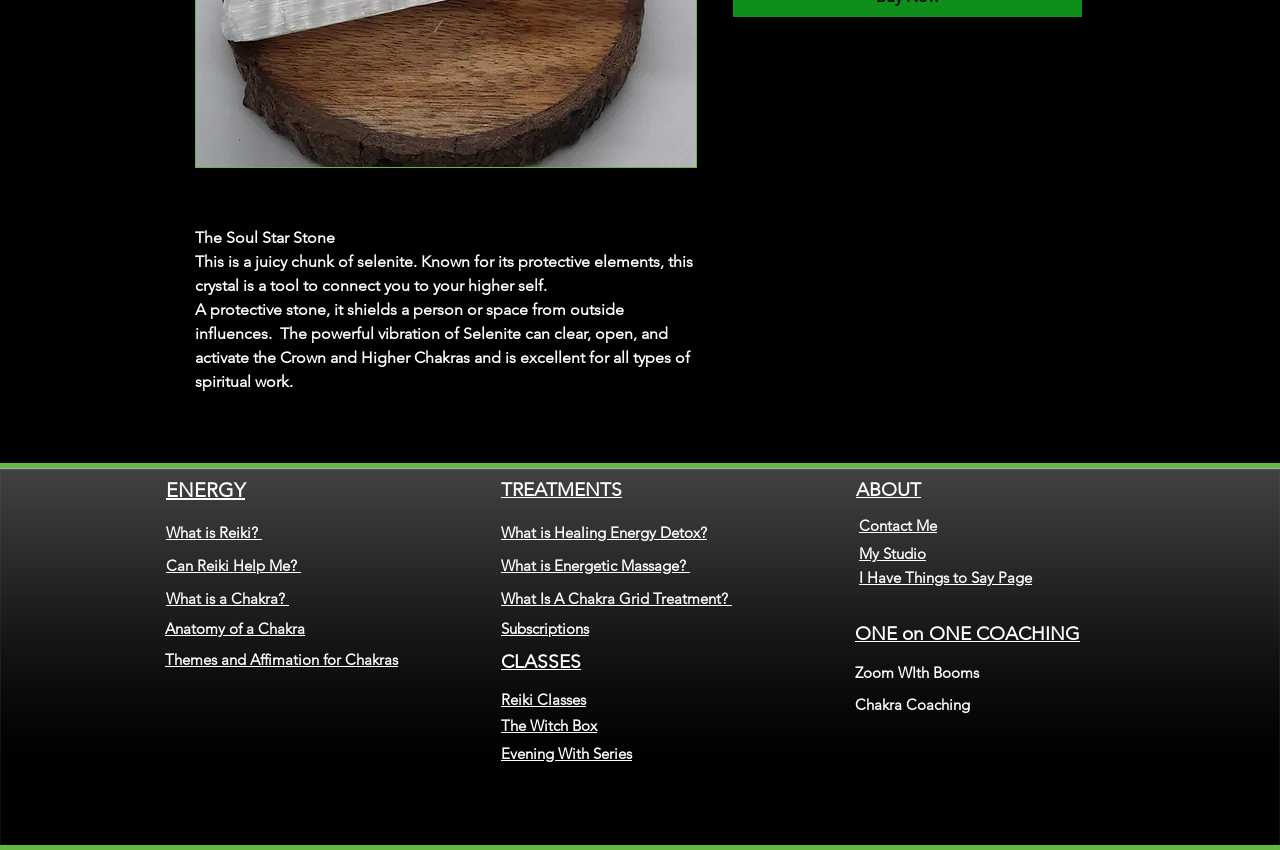Using the description "Reiki Classes", locate and provide the bounding box of the UI element.

[0.391, 0.815, 0.458, 0.836]